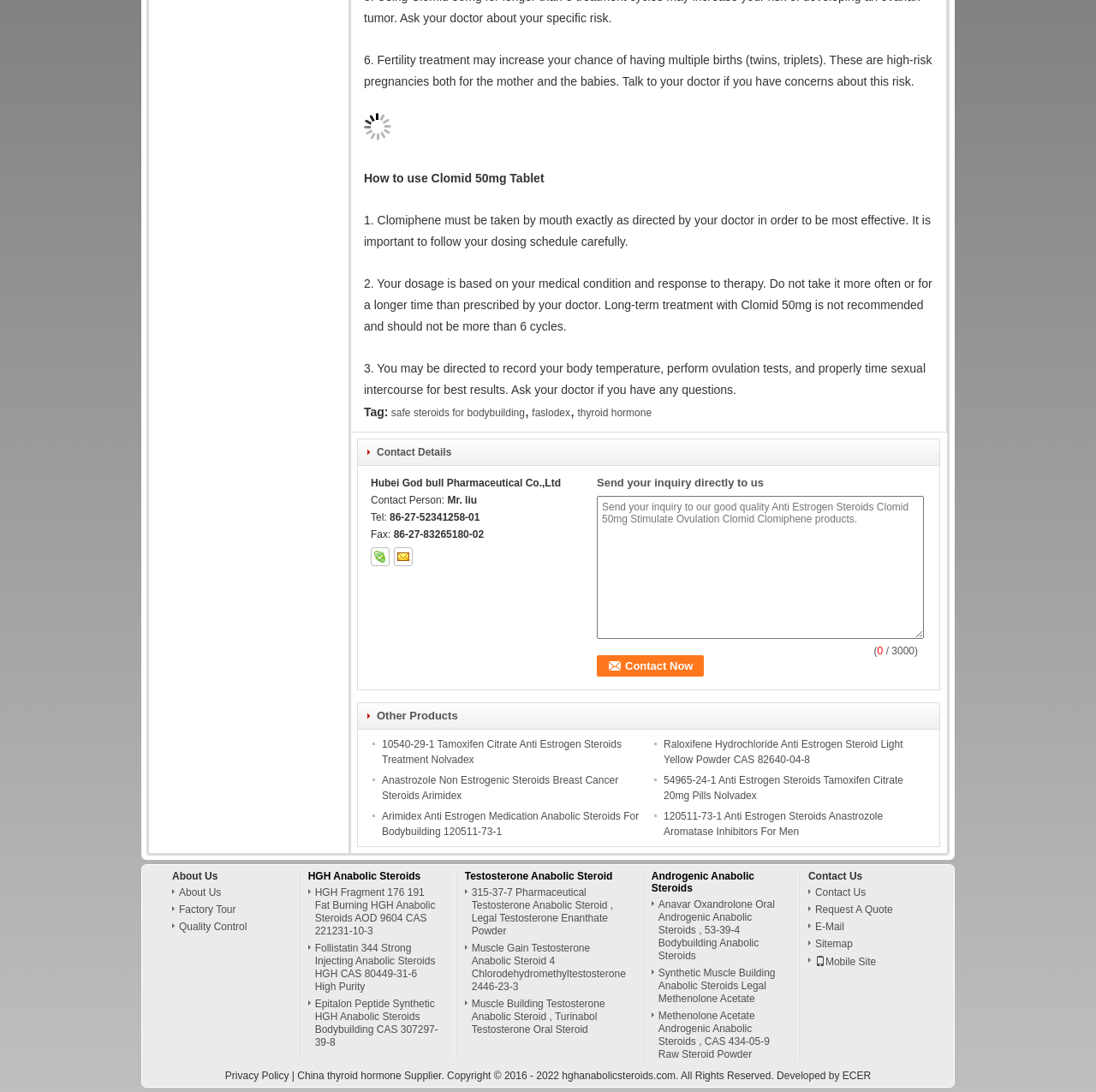Locate the bounding box coordinates of the element's region that should be clicked to carry out the following instruction: "Send an inquiry to the company". The coordinates need to be four float numbers between 0 and 1, i.e., [left, top, right, bottom].

[0.545, 0.454, 0.843, 0.585]